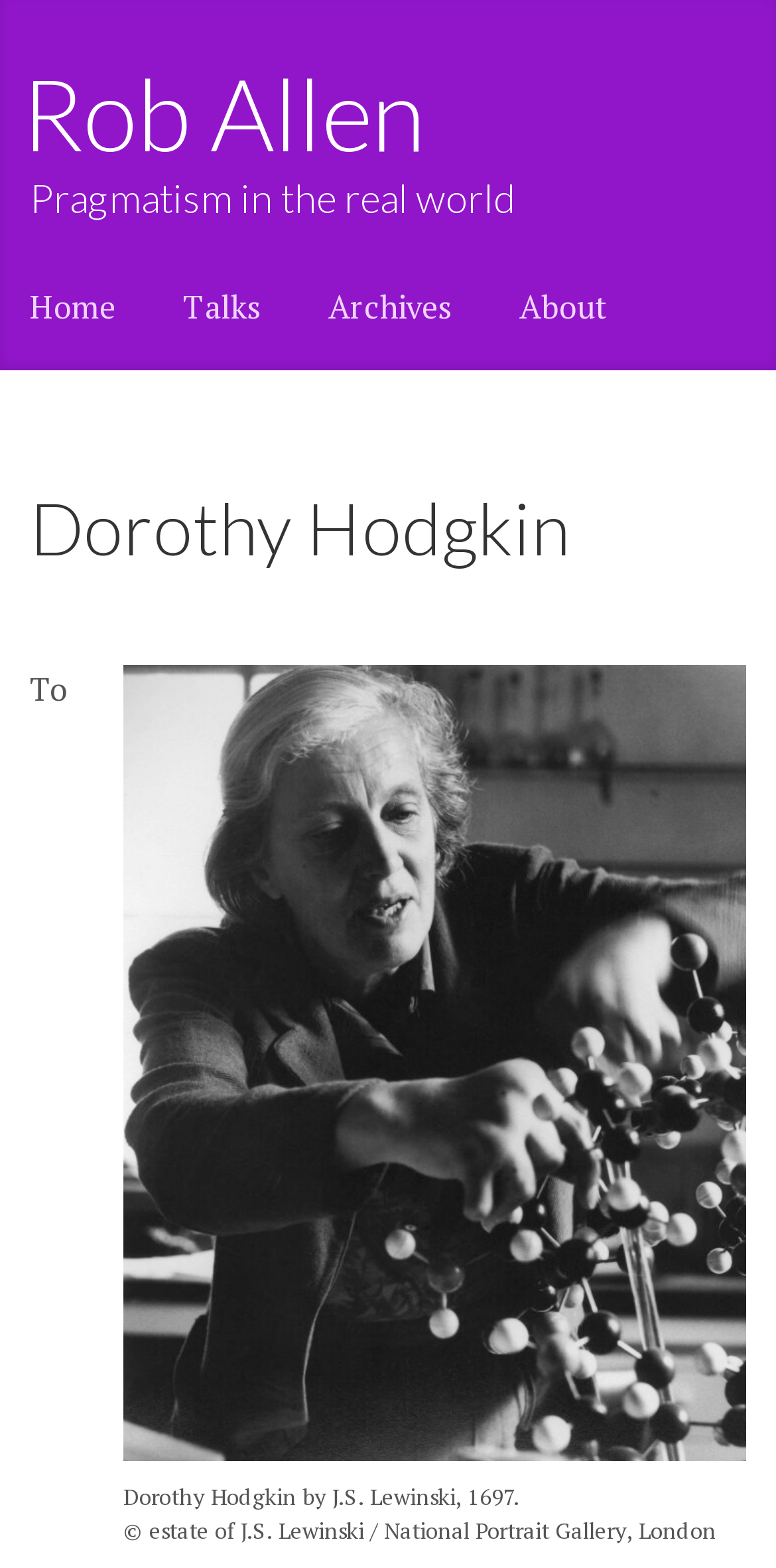Give an in-depth explanation of the webpage layout and content.

The webpage appears to be an article written by Rob Allen, with the title "Dorothy Hodgkin" and a subtitle "Pragmatism in the real world". At the top left, there is a link to the author's profile, labeled "Rob Allen". 

Below the title, there is a navigation menu with four links: "Home", "Talks", "Archives", and "About", aligned horizontally from left to right. 

The main content of the article starts with a heading "Dorothy Hodgkin", which is positioned near the top center of the page. 

To the right of the heading, there is an image of Dorothy Hodgkin, which takes up a significant portion of the page. The image is accompanied by a figcaption with two lines of text: "Dorothy Hodgkin by J.S. Lewinski, 1697." and "© estate of J.S. Lewinski / National Portrait Gallery, London". The figcaption is positioned below the image. 

There is also a link "Mw19386" above the image, which may be related to the image or the article content.